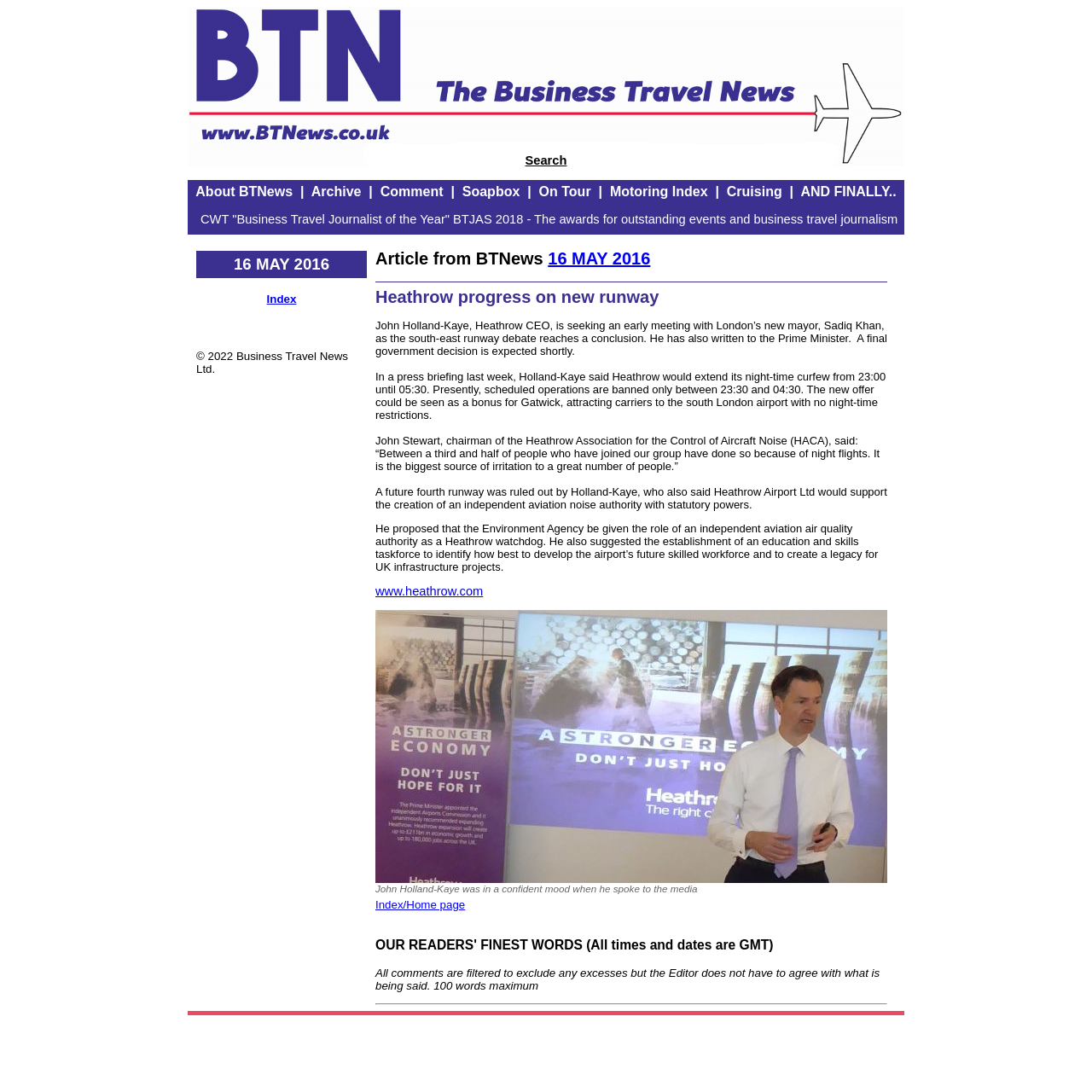Find the bounding box coordinates for the HTML element specified by: "Motoring Index".

[0.559, 0.169, 0.648, 0.182]